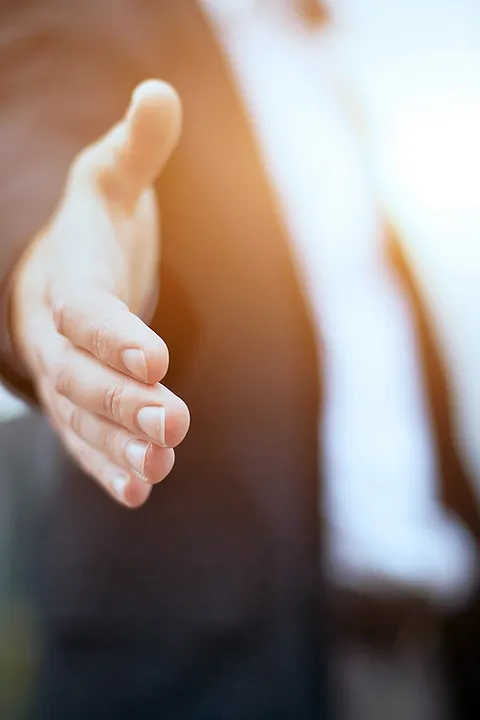Based on what you see in the screenshot, provide a thorough answer to this question: Is Highland Industries LLC a family-owned business?

The caption explicitly states that Highland Industries LLC is a family-owned business, which suggests a sense of tradition, trust, and personal involvement in the company's operations and values.